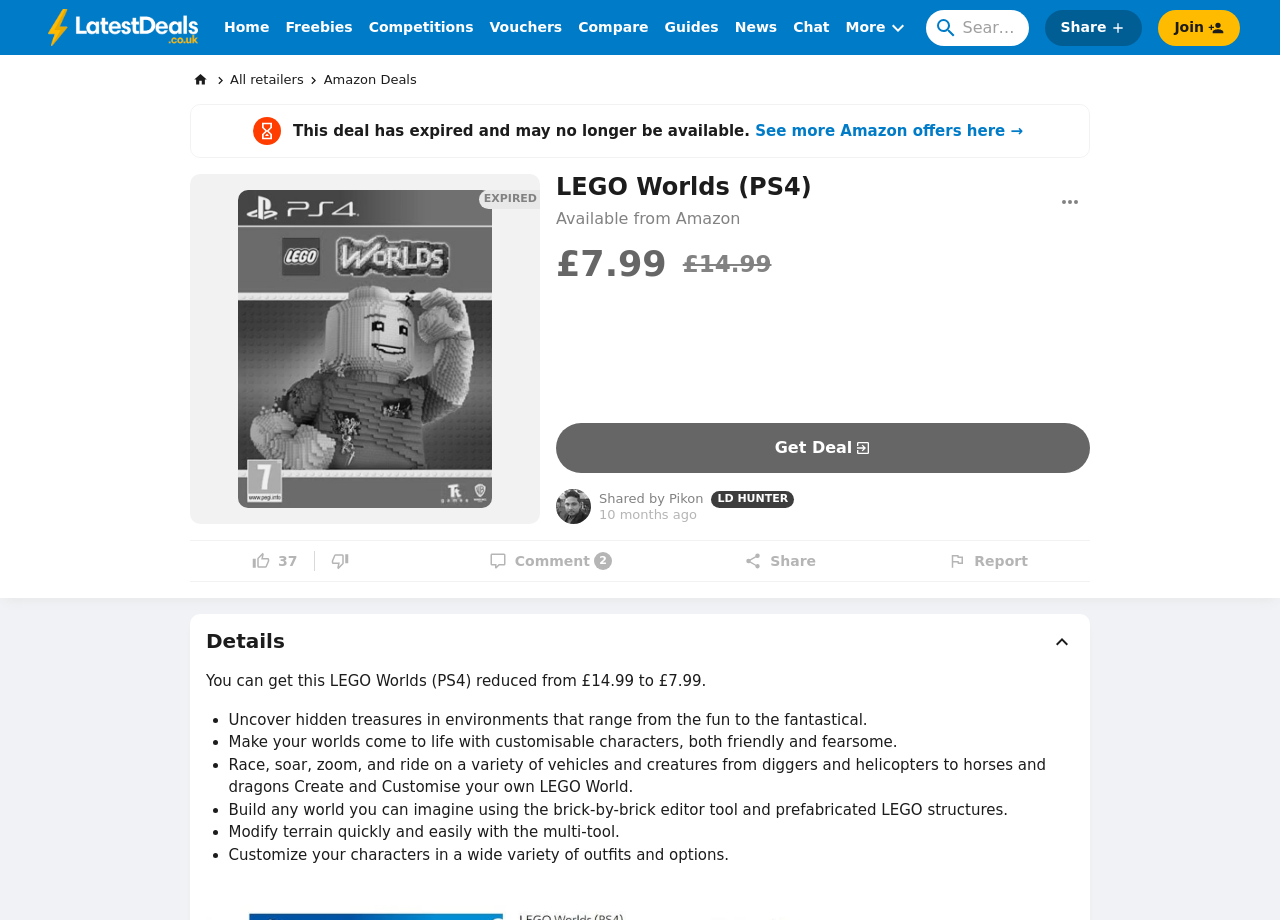Locate and extract the headline of this webpage.

LEGO Worlds (PS4)